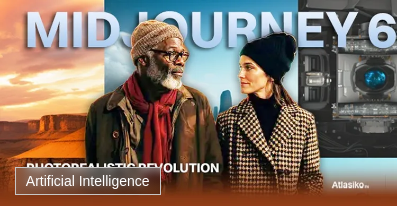Generate a descriptive account of all visible items and actions in the image.

This image highlights the revolutionary advancements of "Midjourney 6", emphasizing its impact on AI-generated photorealism. The visually striking backdrop features a picturesque landscape with dramatic lighting, symbolizing the blend of technology and natural beauty. In the foreground, a diverse pair of individuals—one wearing glasses and a stylish coat, and the other in a chic patterned jacket—interact, symbolizing the human connection fostered by cutting-edge technology. The bold text "MID JOURNEY 6" prominently displayed at the top signifies its significance in the AI landscape, while the phrase "PHOTOREALISTIC REVOLUTION" draws attention to its groundbreaking capabilities in visual storytelling. The inclusion of "Artificial Intelligence" reinforces the innovative nature of this technology, making it clear that Midjourney 6 is set to redefine the standards of image generation.